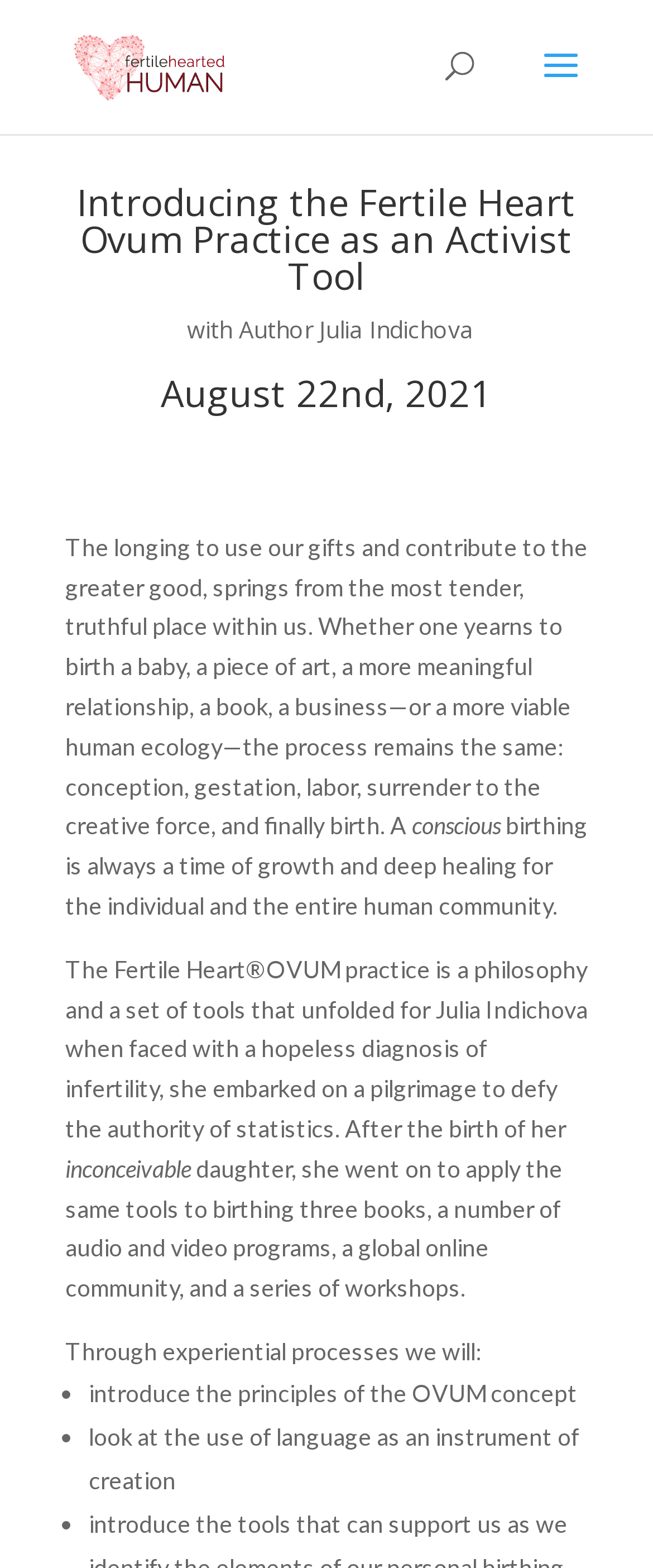Refer to the image and provide a thorough answer to this question:
How many list markers are there on the webpage?

There are three list markers on the webpage, denoted by '•' symbols, which are used to list out the principles of the OVUM concept.